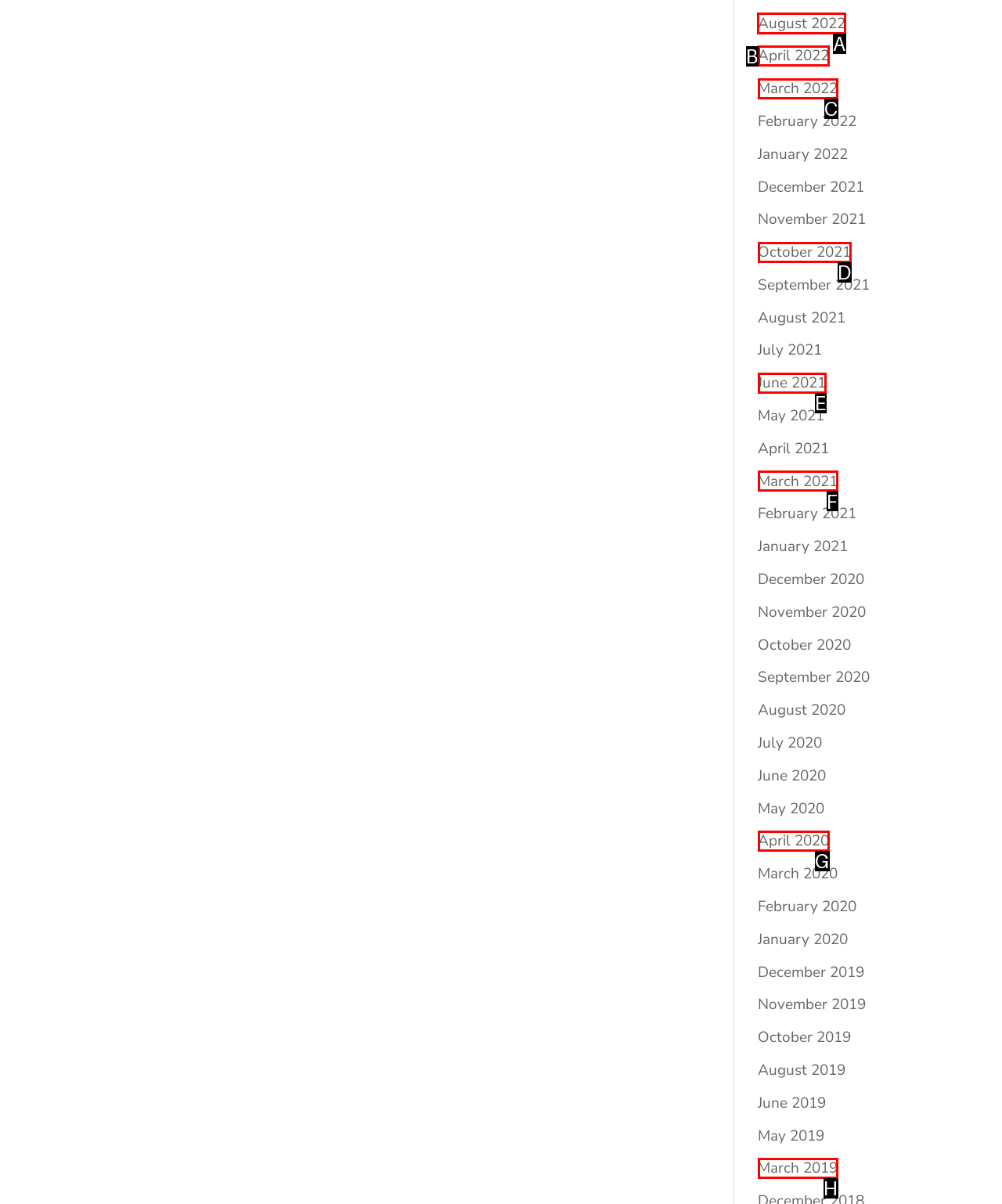Identify the correct option to click in order to complete this task: View August 2022
Answer with the letter of the chosen option directly.

A